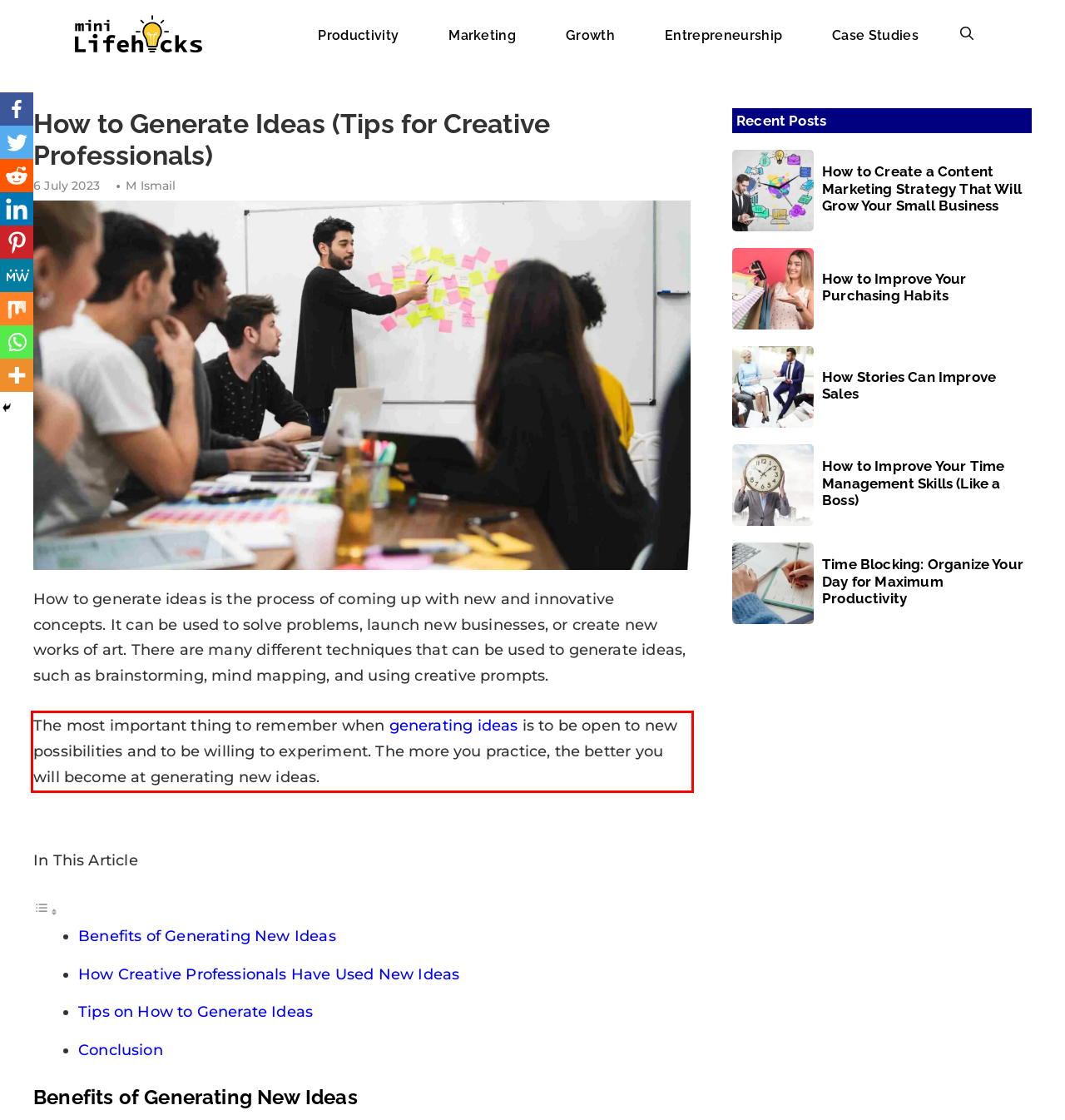Identify the text inside the red bounding box in the provided webpage screenshot and transcribe it.

The most important thing to remember when generating ideas is to be open to new possibilities and to be willing to experiment. The more you practice, the better you will become at generating new ideas.